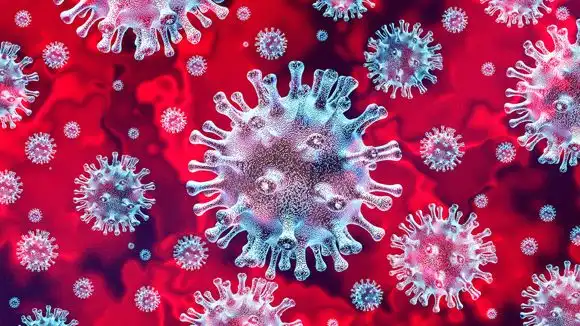Compose an extensive description of the image.

The image depicts a vibrant and detailed illustration of coronavirus particles, characterized by their distinctive spiky structure and textured surface. Set against a dynamic red background, the various sizes and orientations of the virus particles convey a sense of movement and complexity. This visual representation highlights the microscopic nature of the virus, emphasizing its significance in current global health discussions. The artistic style effectively merges science and creativity, making it suitable for educational purposes or discussions around the impact of the COVID-19 pandemic. This image aligns with themes in astrology regarding significant world events, particularly as noted in the context of Mundane Astrology, which seeks to interpret global phenomena through astrological insights.